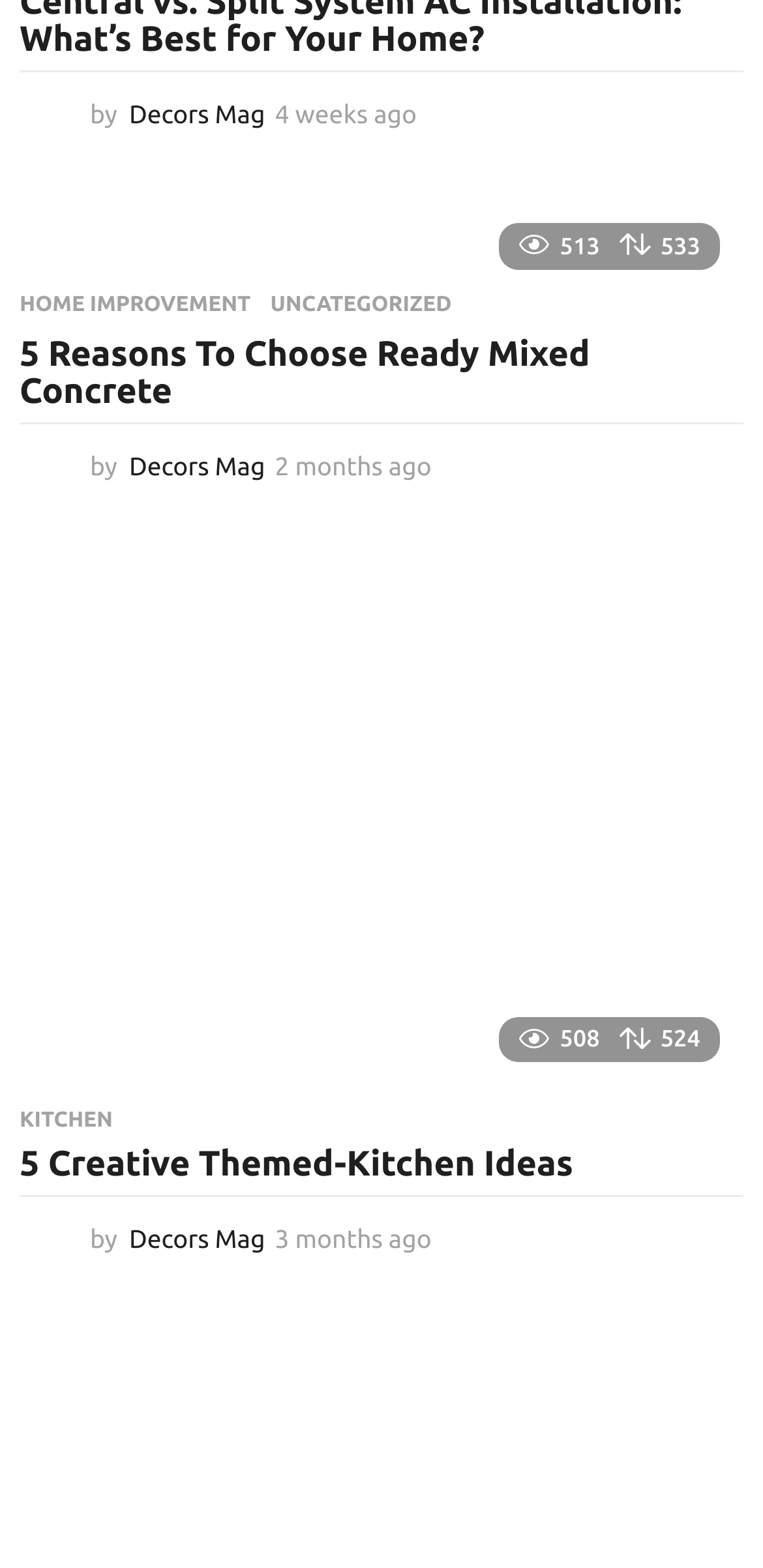Using the information shown in the image, answer the question with as much detail as possible: How old is the first article?

I found a time element [980] within the first article element [389], which has a StaticText element [1164] with the text '4 weeks ago', indicating the age of the first article.